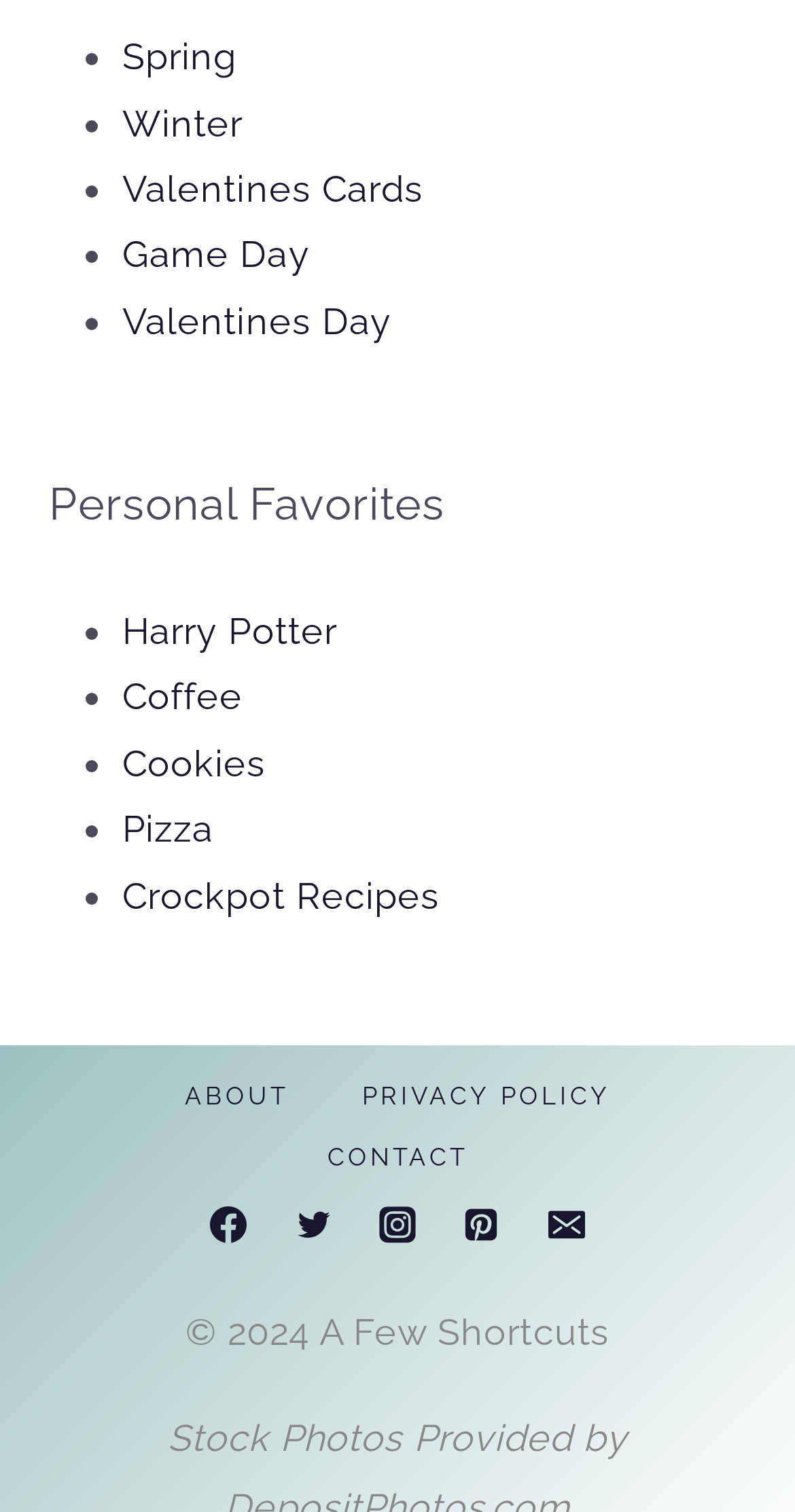Please determine the bounding box coordinates of the element's region to click in order to carry out the following instruction: "Visit Personal Favorites". The coordinates should be four float numbers between 0 and 1, i.e., [left, top, right, bottom].

[0.062, 0.311, 0.938, 0.356]